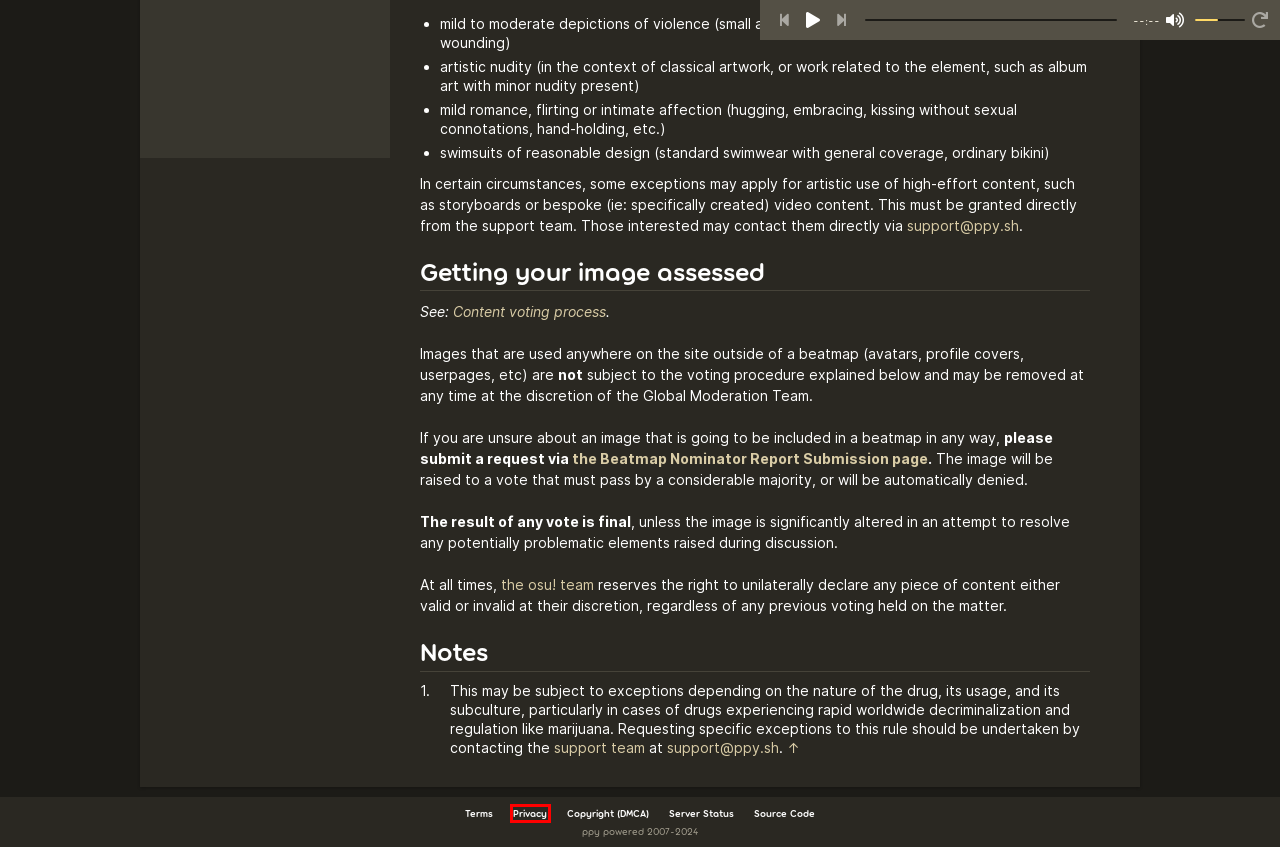You are looking at a webpage screenshot with a red bounding box around an element. Pick the description that best matches the new webpage after interacting with the element in the red bounding box. The possible descriptions are:
A. osu! server status
B. Legal / osu! terms of service · information | osu!
C. Reporting bad behaviour / Reporting abuse · wiki | osu!
D. Legal / osu! privacy policy · information | osu!
E. performance · rankings | osu!
F. Legal / osu! copyright policy · information | osu!
G. BN Management
H. ppy · GitHub

D